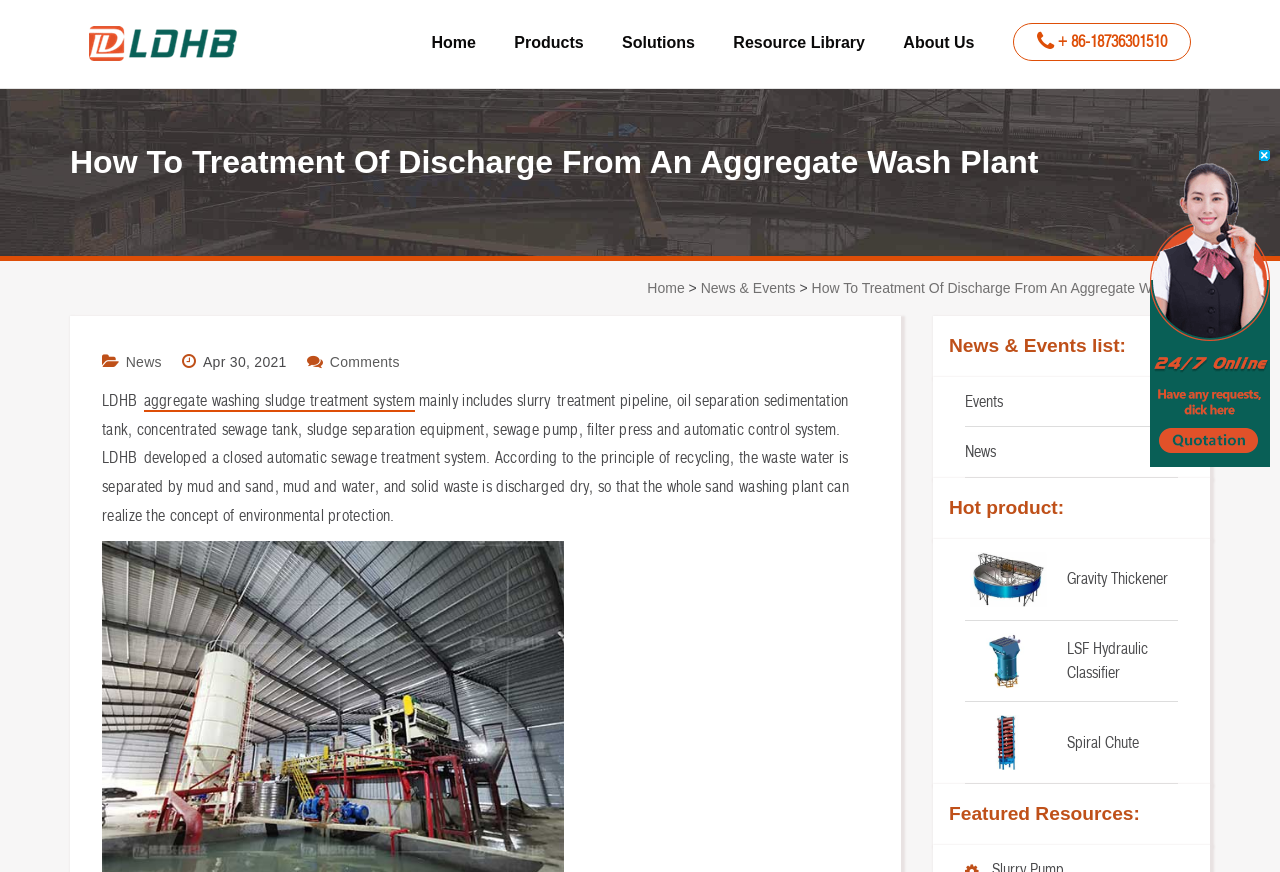Mark the bounding box of the element that matches the following description: "alt="sludge-thickner1"".

[0.08, 0.807, 0.441, 0.831]